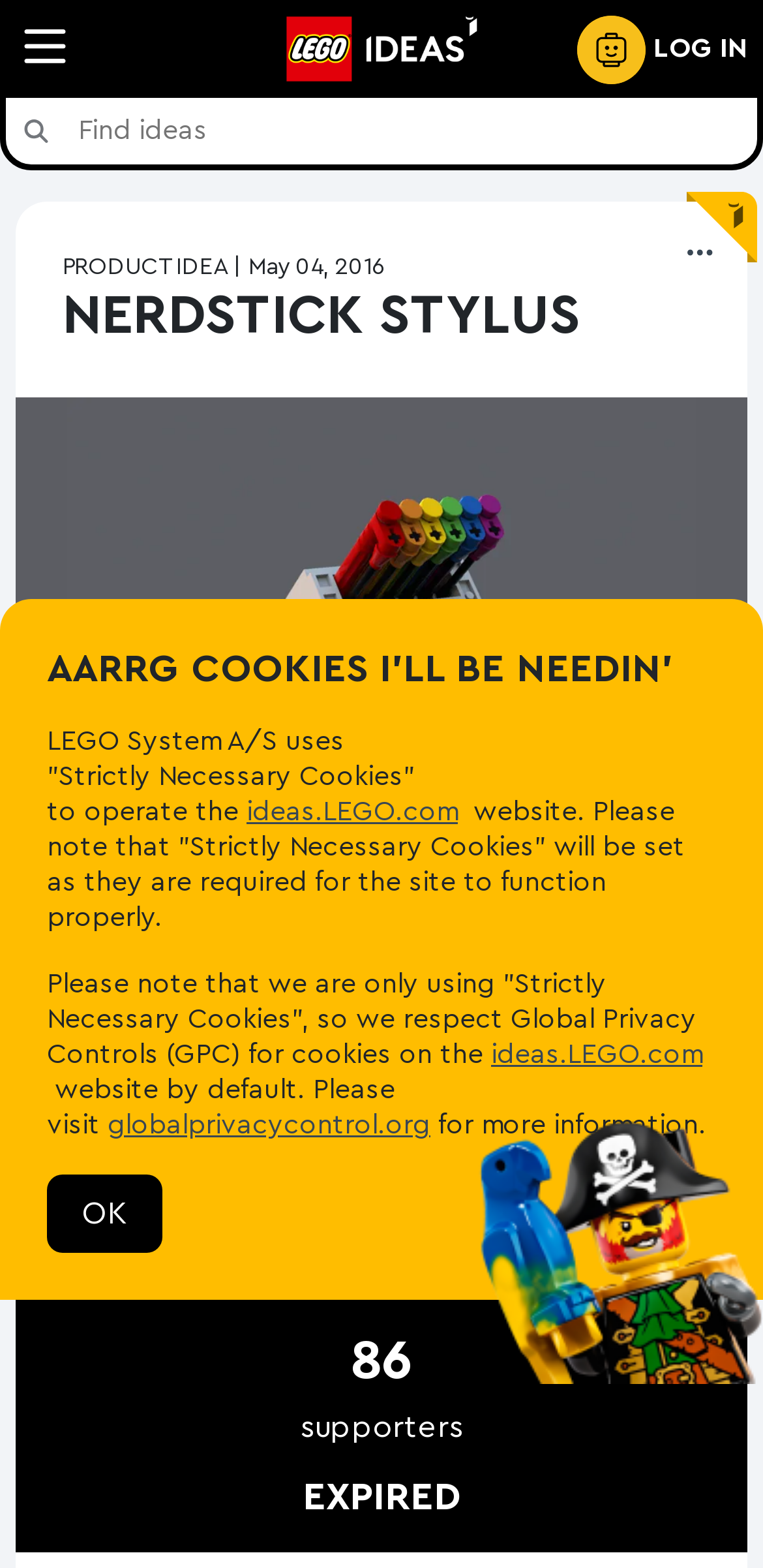Determine the bounding box for the UI element described here: "ideas.LEGO.com".

[0.323, 0.509, 0.6, 0.527]